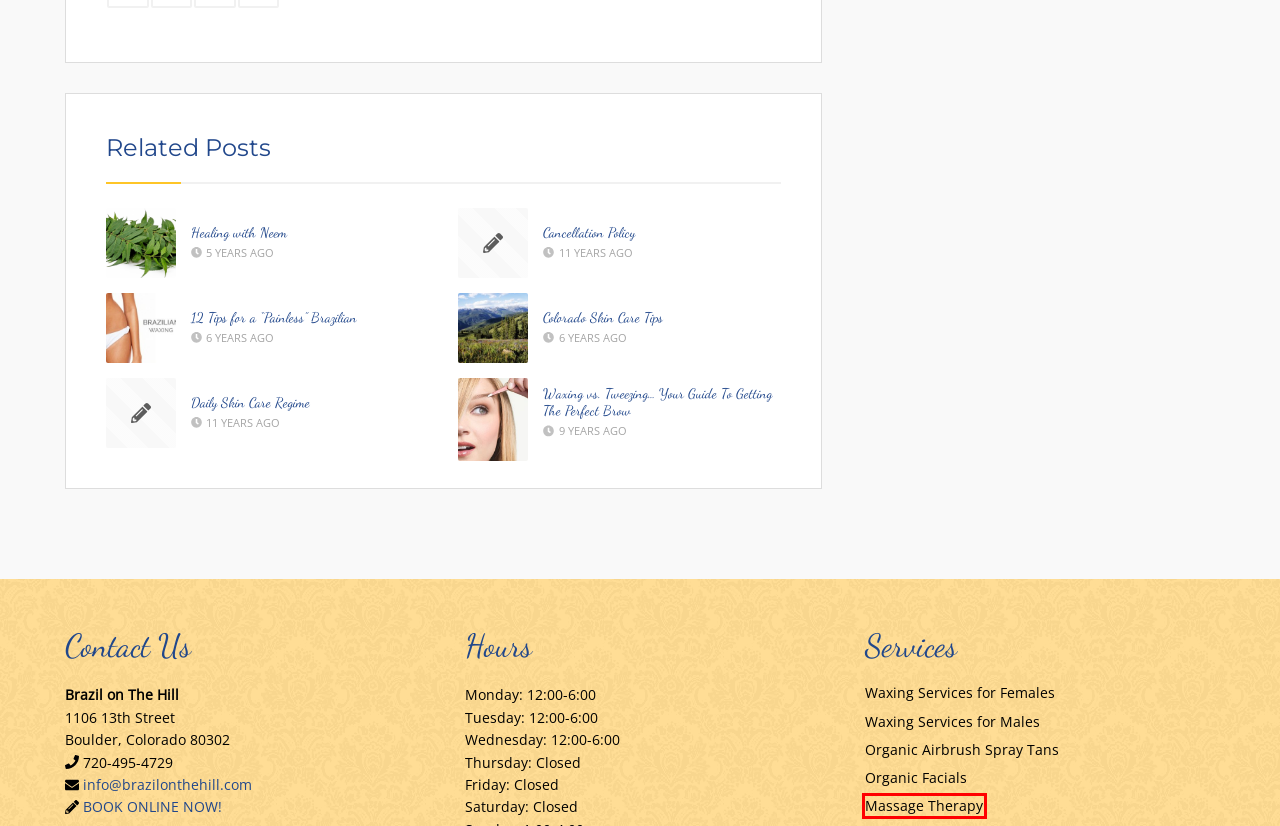Examine the screenshot of the webpage, which includes a red bounding box around an element. Choose the best matching webpage description for the page that will be displayed after clicking the element inside the red bounding box. Here are the candidates:
A. Waxing vs. Tweezing... Your Guide To Getting The Perfect Brow - Brazil on the Hill
B. Massage Therapy in Boulder - Brazil on the Hill
C. Organic Skin Care Products - Brazil on the Hill
D. Red Aspen Photography- Pacific Northwest
E. Waxing Services for Females - Brazil on the Hill
F. Waxing Services for Males - Brazil on the Hill
G. Facial Treatments & Tinting - Brazil on the Hill
H. Organic Airbrush Spray Tans - Brazil on the Hill

B